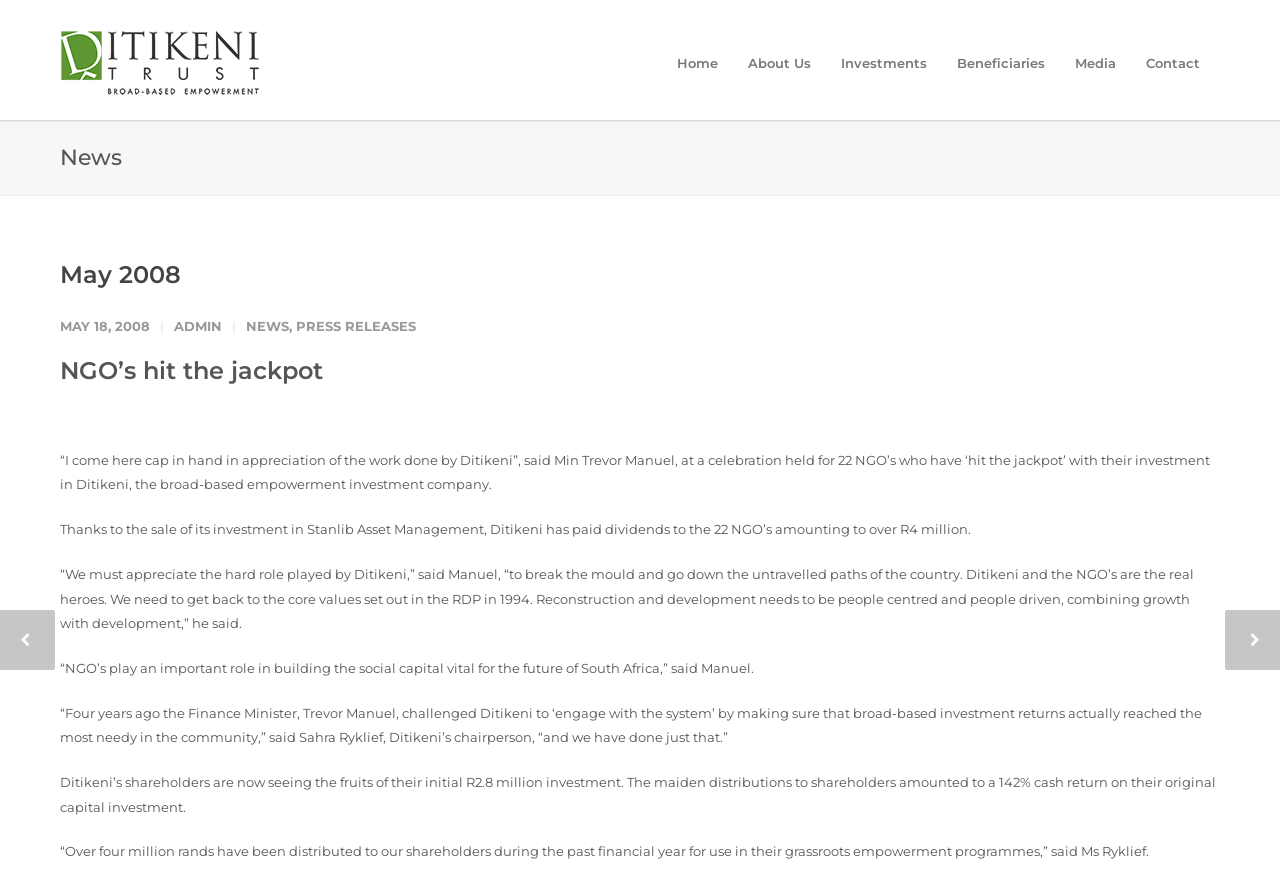Locate the bounding box coordinates of the segment that needs to be clicked to meet this instruction: "jump to History section".

None